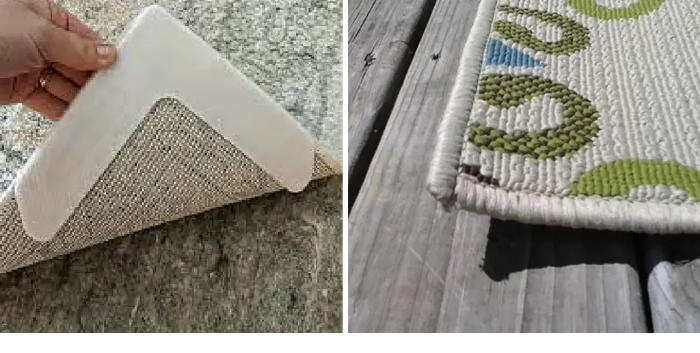What is the purpose of the anti-slip rug corner gripper?
Based on the visual, give a brief answer using one word or a short phrase.

To secure the rug